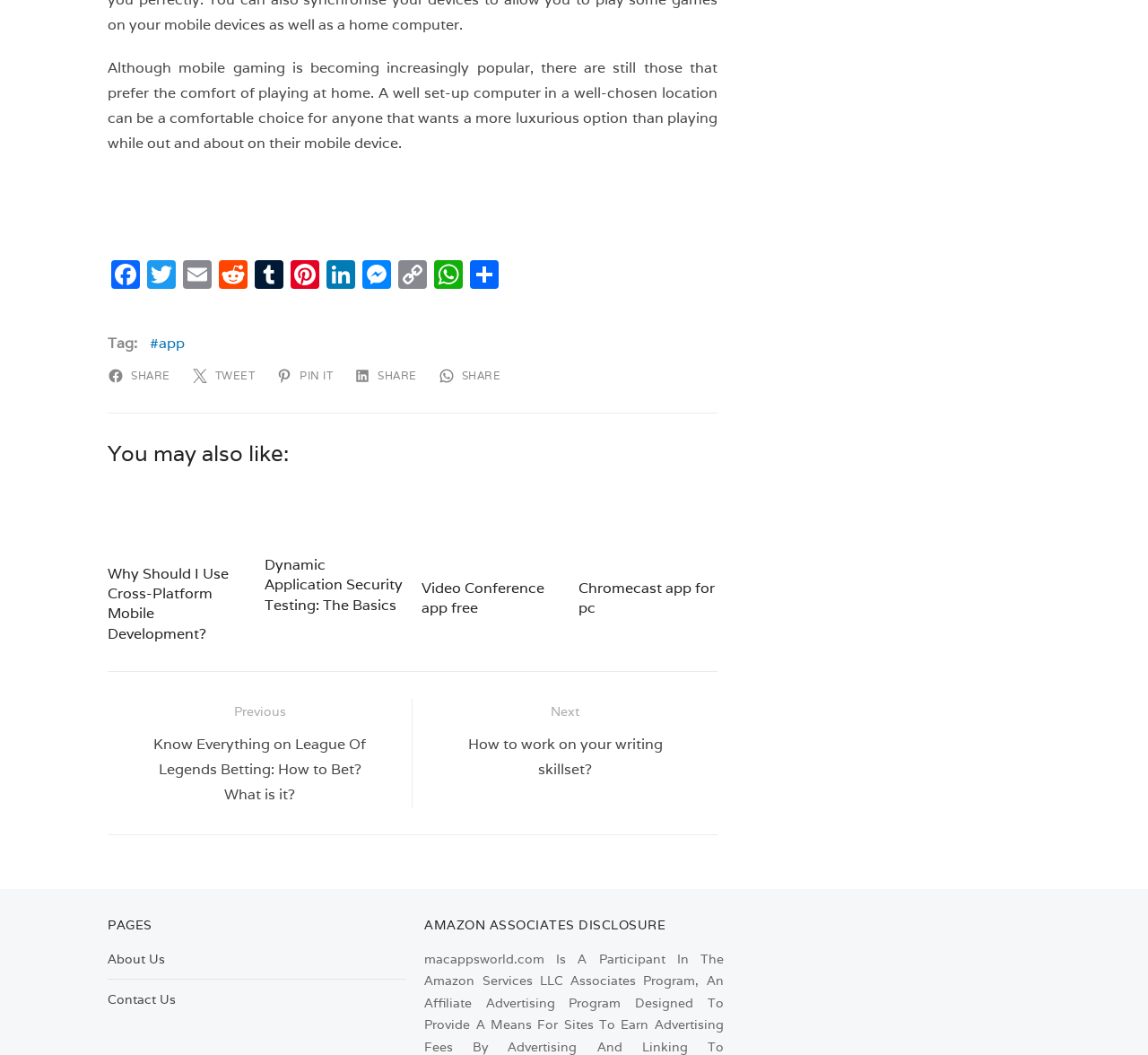Use a single word or phrase to answer the question:
What is the title of the second recommended post?

Why Should I Use Cross-Platform Mobile Development?